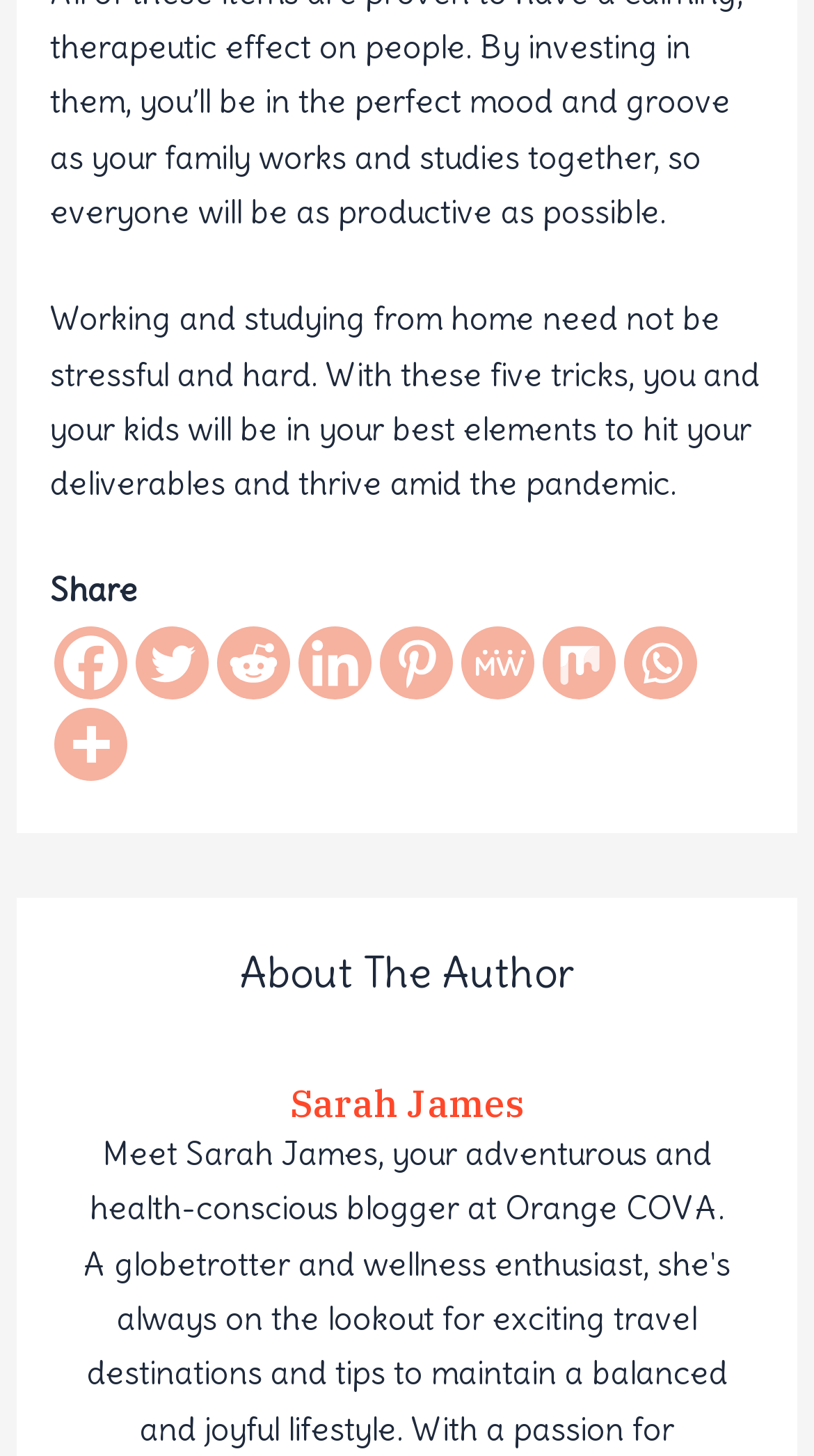Locate the bounding box coordinates of the clickable part needed for the task: "Visit Sarah James' page".

[0.101, 0.741, 0.899, 0.774]